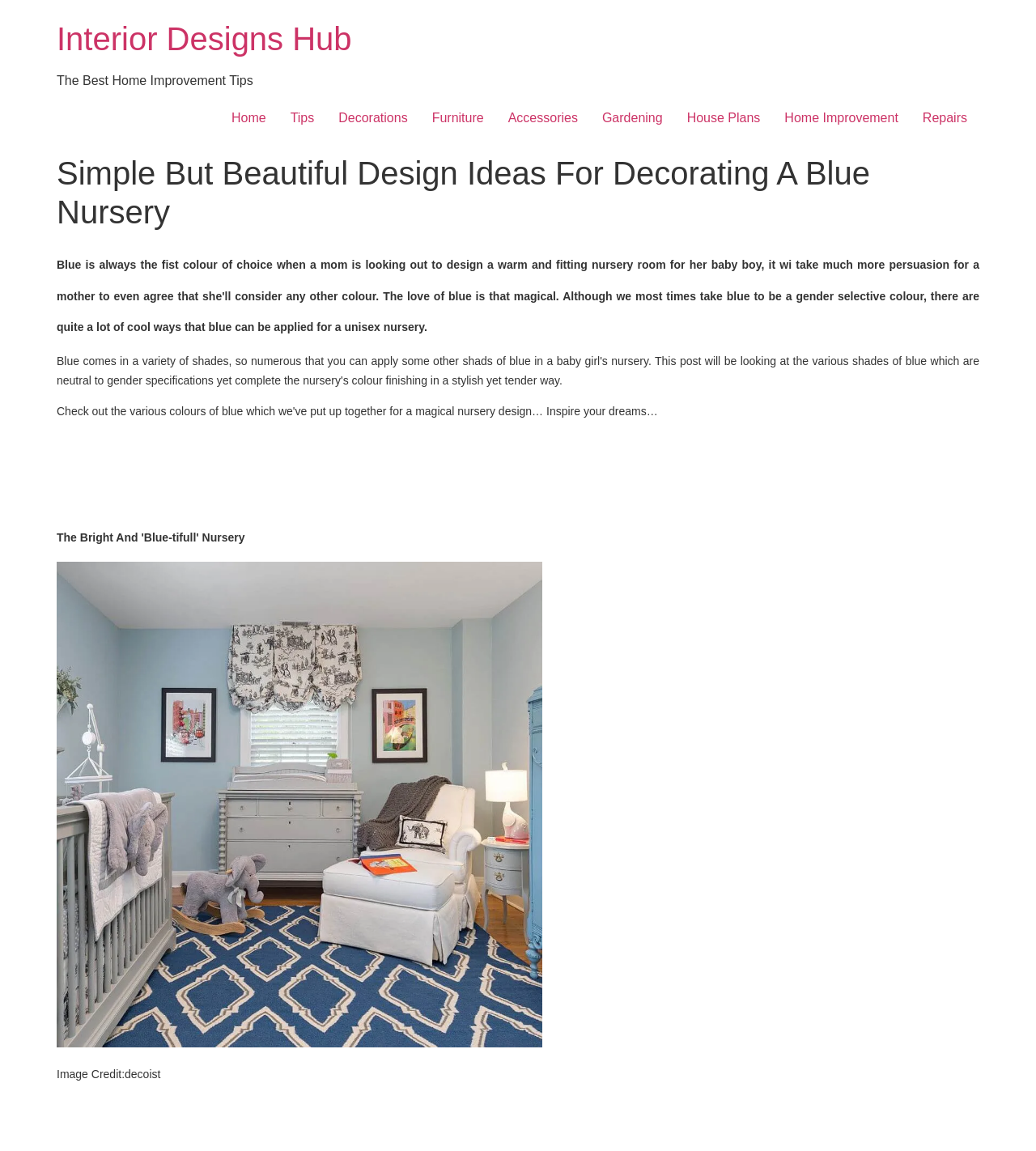What is the primary color discussed in the nursery design?
Please provide a comprehensive and detailed answer to the question.

The primary color discussed in the nursery design is blue, as mentioned in the heading 'Simple But Beautiful Design Ideas For Decorating A Blue Nursery' and the text 'Blue is always the fist colour of choice when a mom is looking out to design a warm and fitting nursery room for her baby boy'.